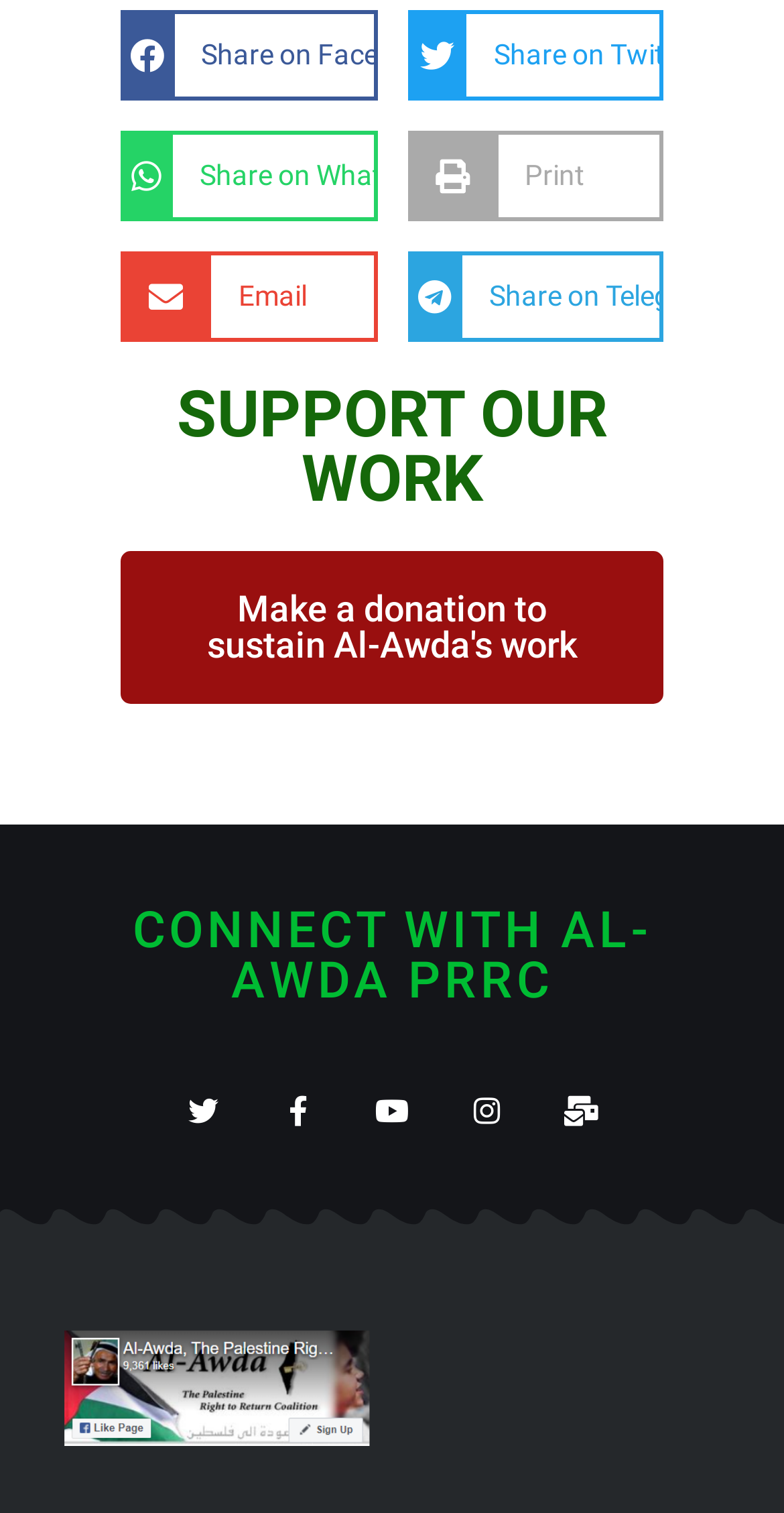Highlight the bounding box coordinates of the element that should be clicked to carry out the following instruction: "Make a donation to sustain Al-Awda's work". The coordinates must be given as four float numbers ranging from 0 to 1, i.e., [left, top, right, bottom].

[0.154, 0.364, 0.846, 0.465]